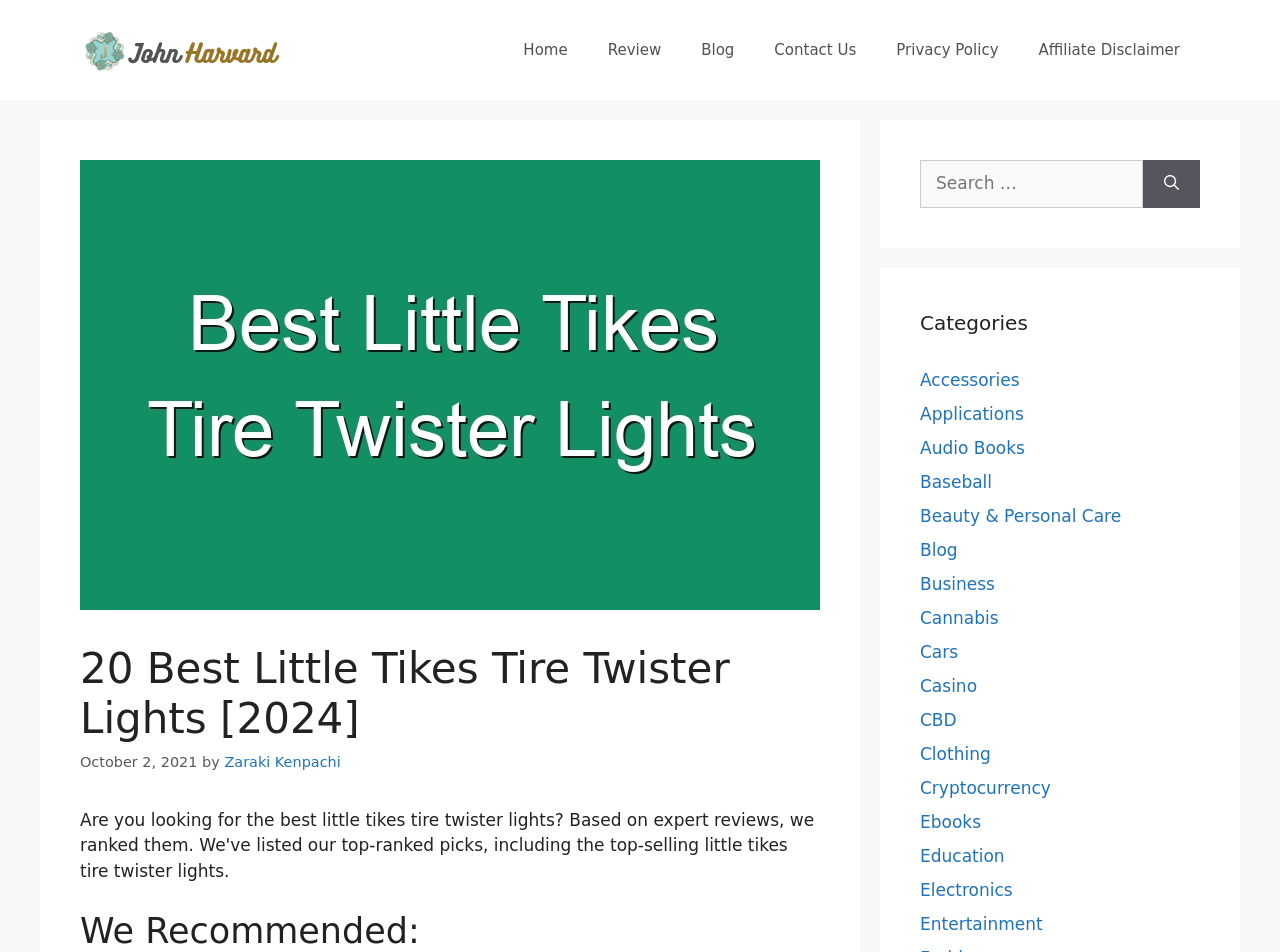What is the author of the article?
Use the image to give a comprehensive and detailed response to the question.

The author of the article can be found in the header section of the webpage, which contains a link with the text 'Zaraki Kenpachi' next to the word 'by'.